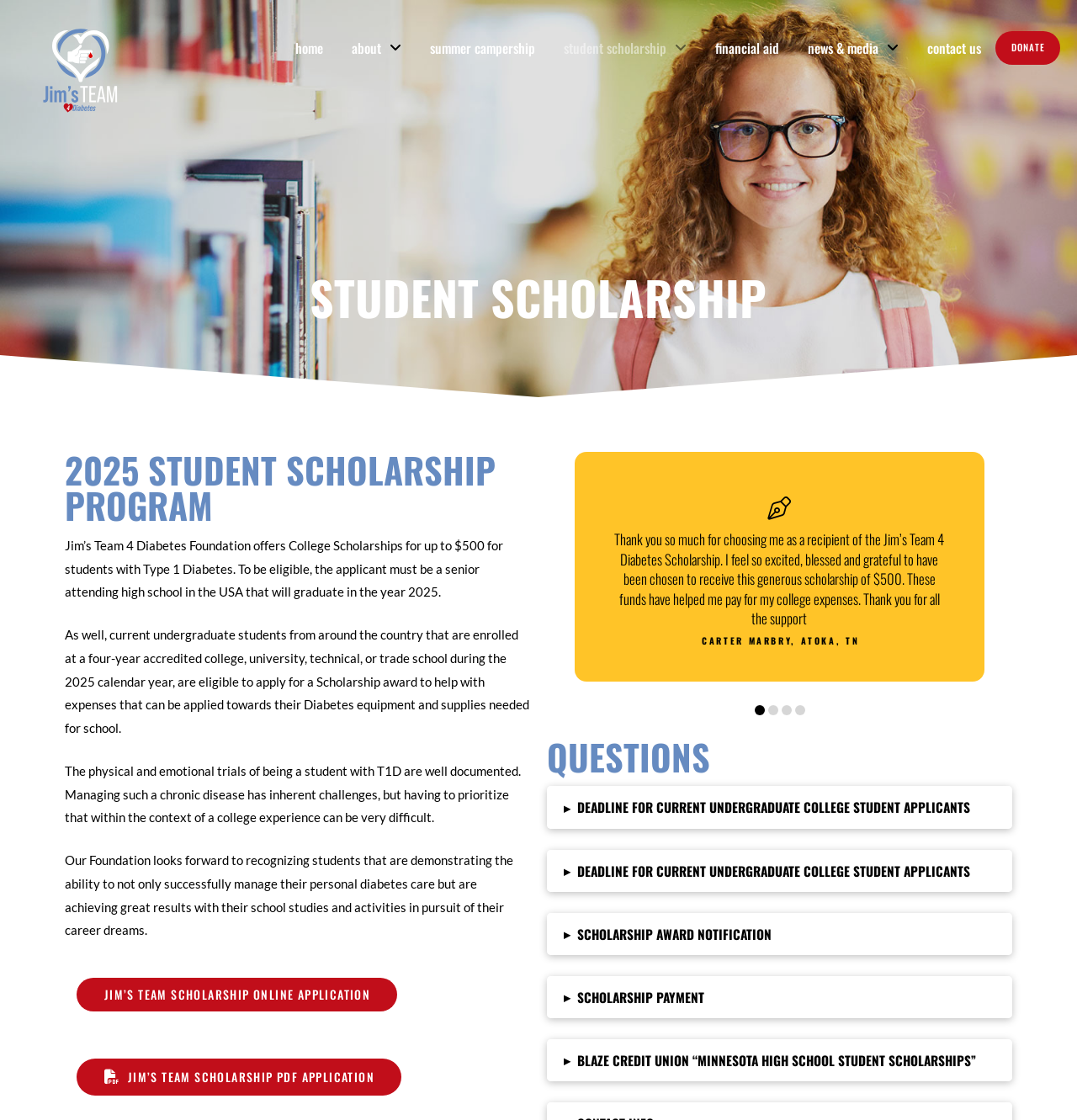Determine the bounding box coordinates of the element that should be clicked to execute the following command: "Read the testimonials from previous scholarship recipients".

[0.567, 0.473, 0.881, 0.577]